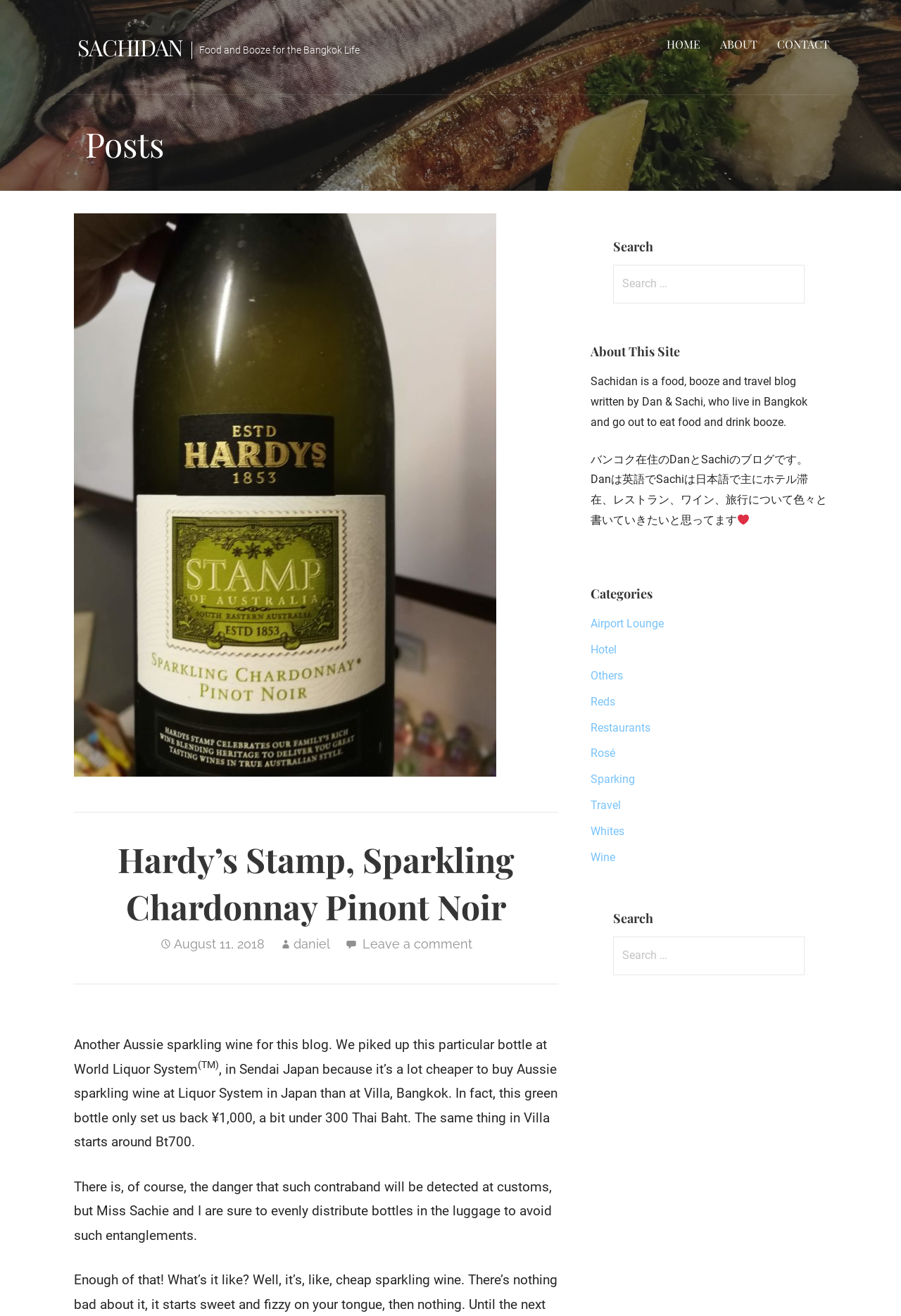Extract the main headline from the webpage and generate its text.

Hardy’s Stamp, Sparkling Chardonnay Pinont Noir